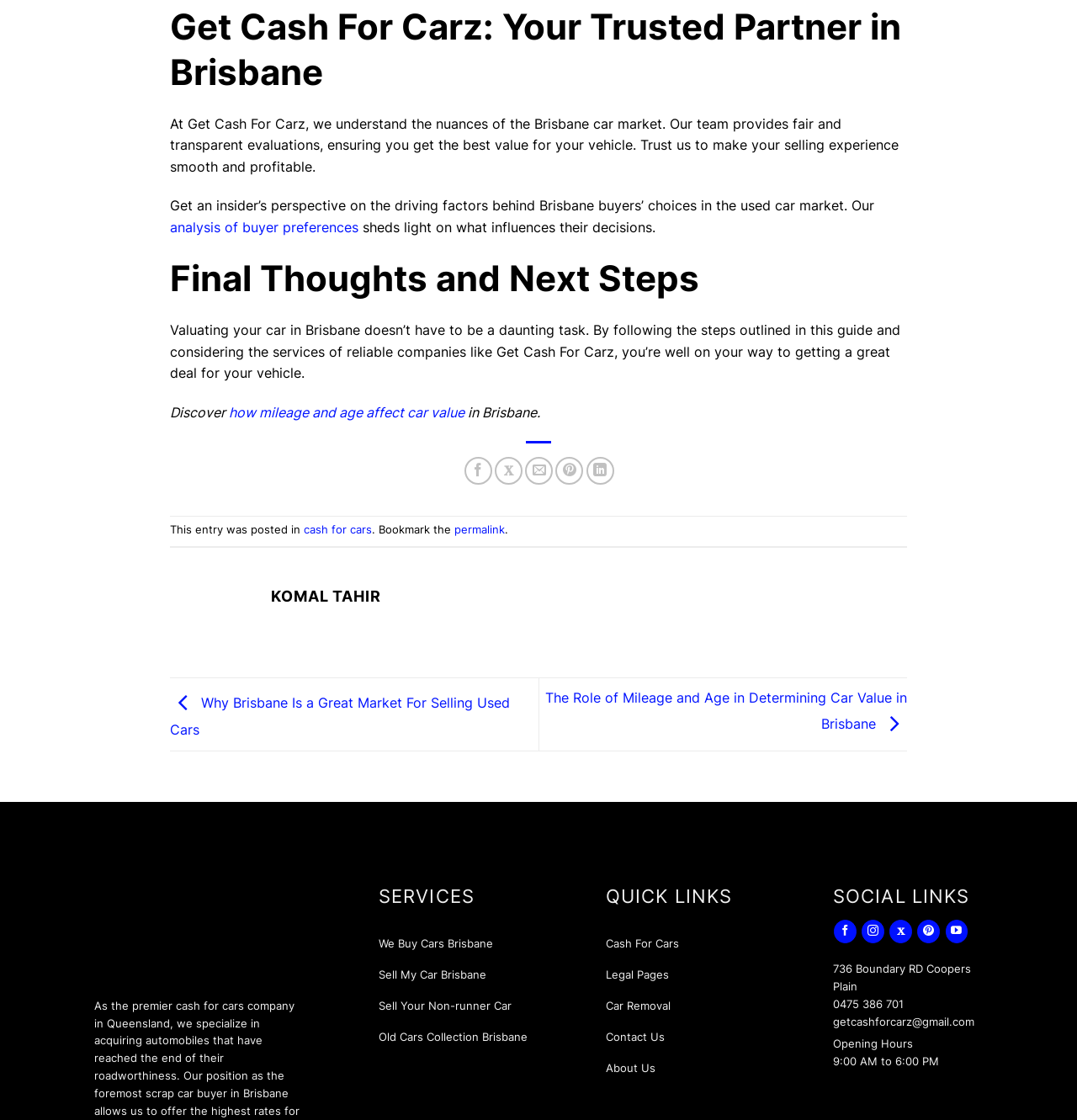Identify the bounding box coordinates for the region of the element that should be clicked to carry out the instruction: "Click on 'Get Cash For Cars Logo'". The bounding box coordinates should be four float numbers between 0 and 1, i.e., [left, top, right, bottom].

[0.088, 0.828, 0.244, 0.84]